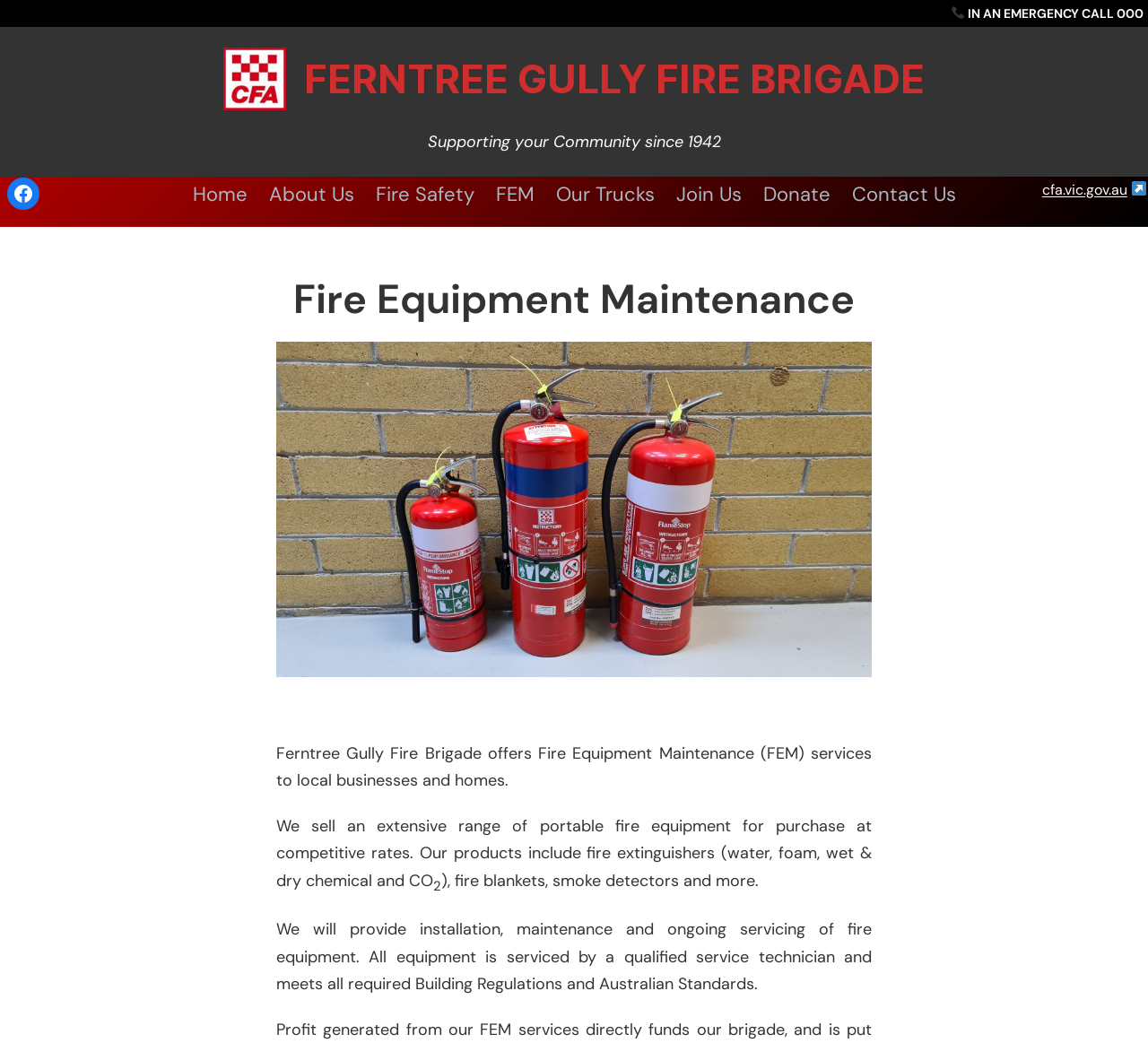Can you identify the bounding box coordinates of the clickable region needed to carry out this instruction: 'Contact Us'? The coordinates should be four float numbers within the range of 0 to 1, stated as [left, top, right, bottom].

[0.742, 0.17, 0.832, 0.202]